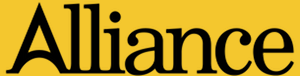Please analyze the image and give a detailed answer to the question:
What value does the logo's typography aim to foster?

The caption suggests that the use of strong typography in the logo is likely aimed at fostering a sense of unity and collaboration, which aligns with the party's values and mission.